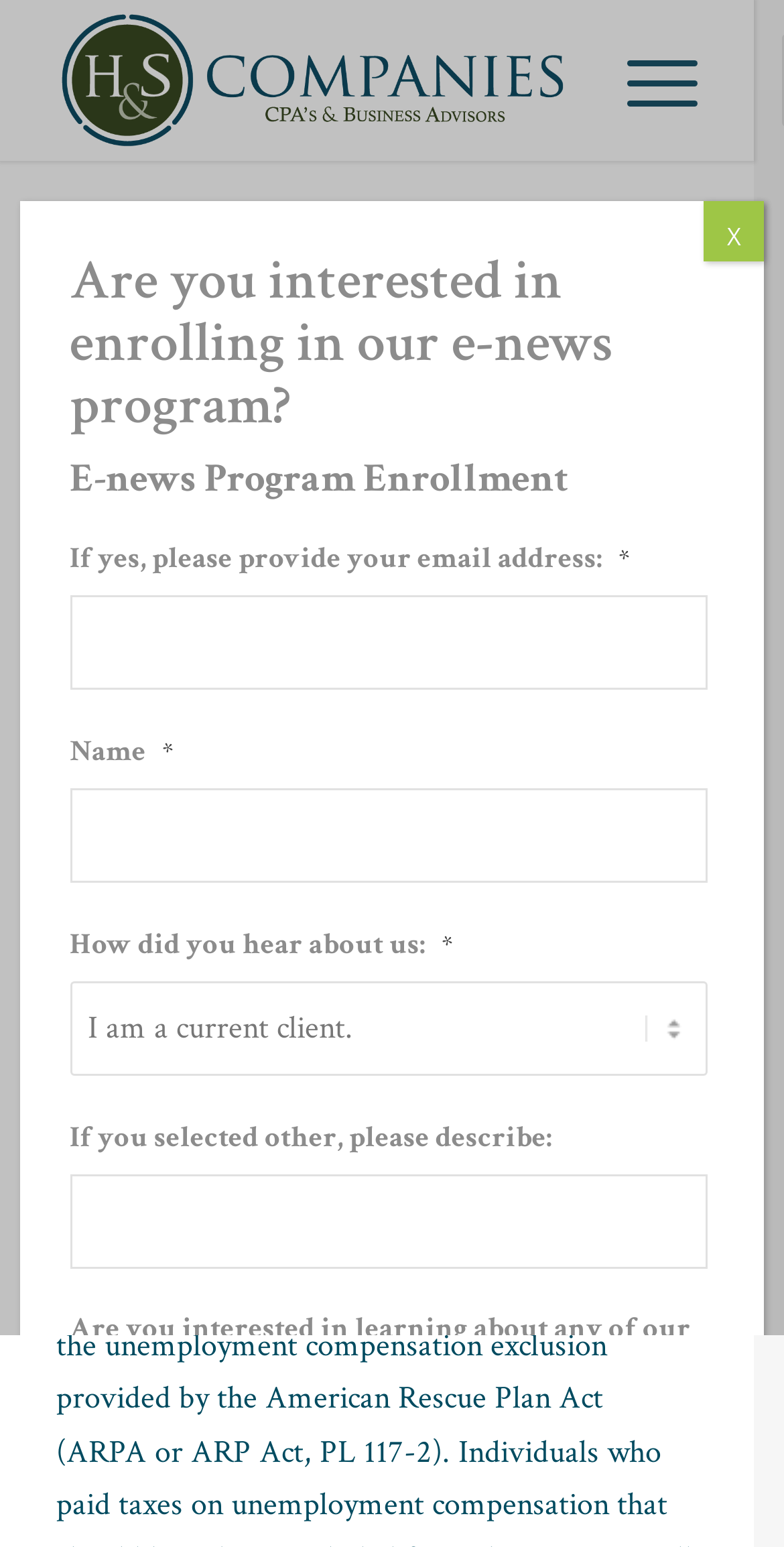What is the type of menu item on the top-right corner of the webpage?
Using the visual information, reply with a single word or short phrase.

Menu